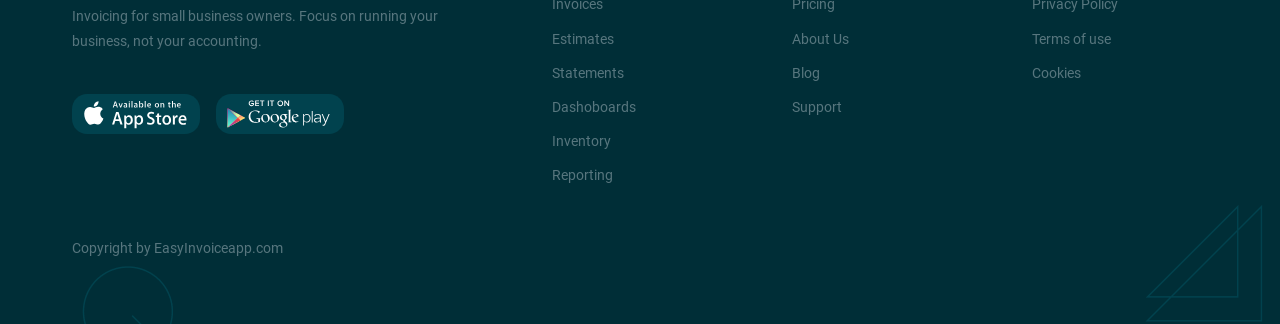Find the bounding box coordinates of the clickable region needed to perform the following instruction: "Get support". The coordinates should be provided as four float numbers between 0 and 1, i.e., [left, top, right, bottom].

[0.619, 0.305, 0.658, 0.358]